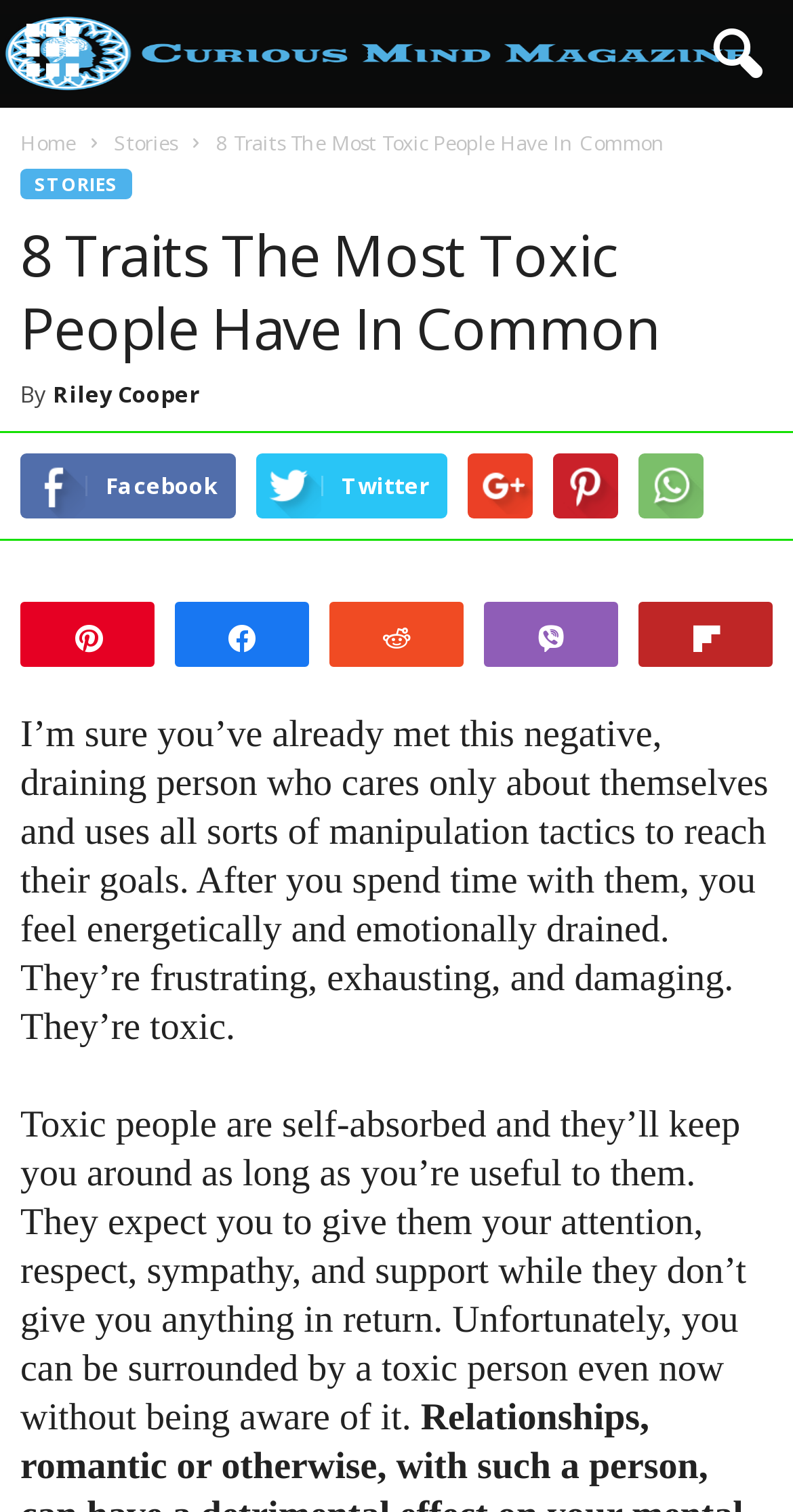Given the element description, predict the bounding box coordinates in the format (top-left x, top-left y, bottom-right x, bottom-right y). Make sure all values are between 0 and 1. Here is the element description: parent_node: Facebook

[0.697, 0.3, 0.779, 0.343]